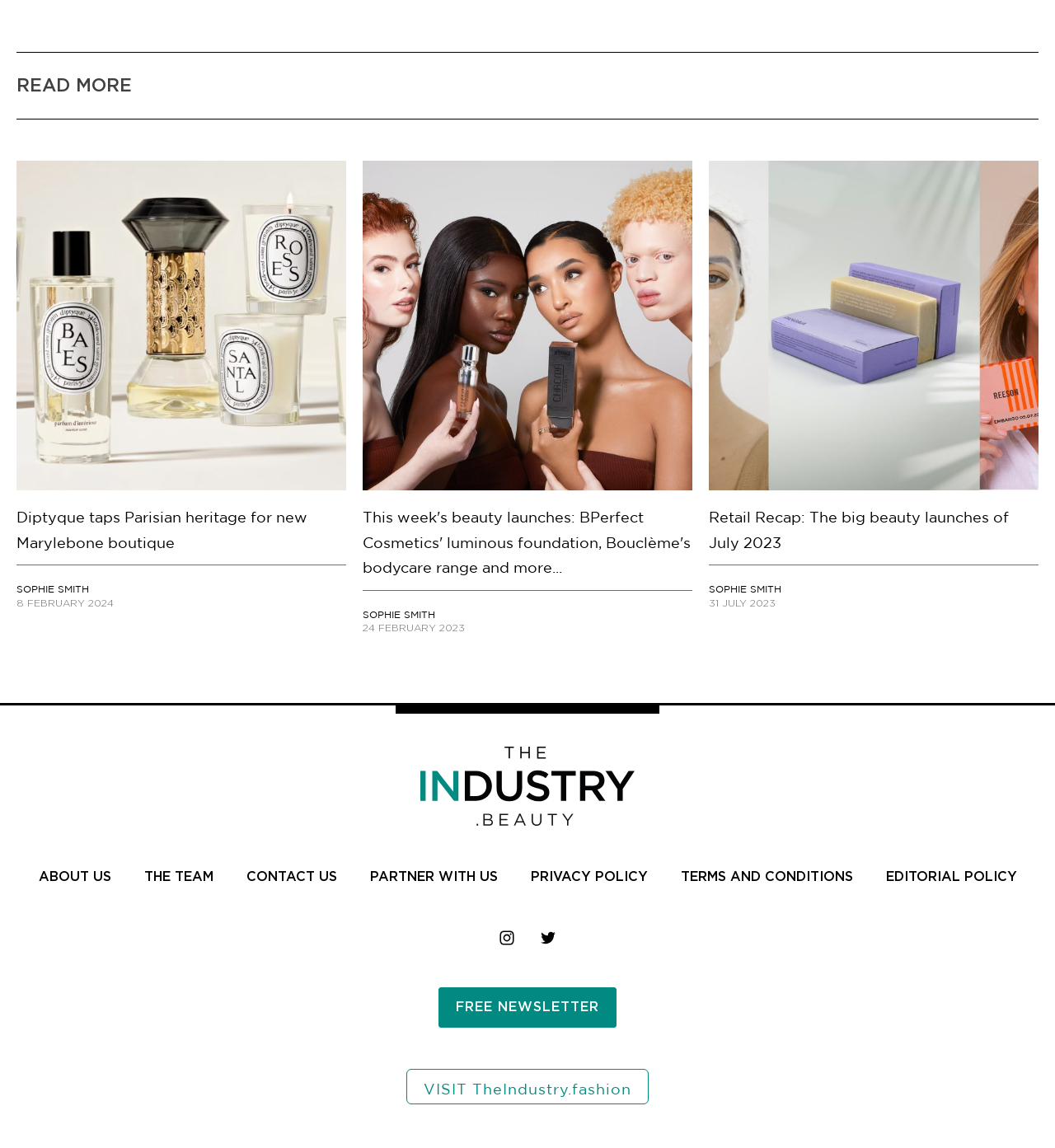Answer the question briefly using a single word or phrase: 
Who is the author of the articles?

Sophie Smith